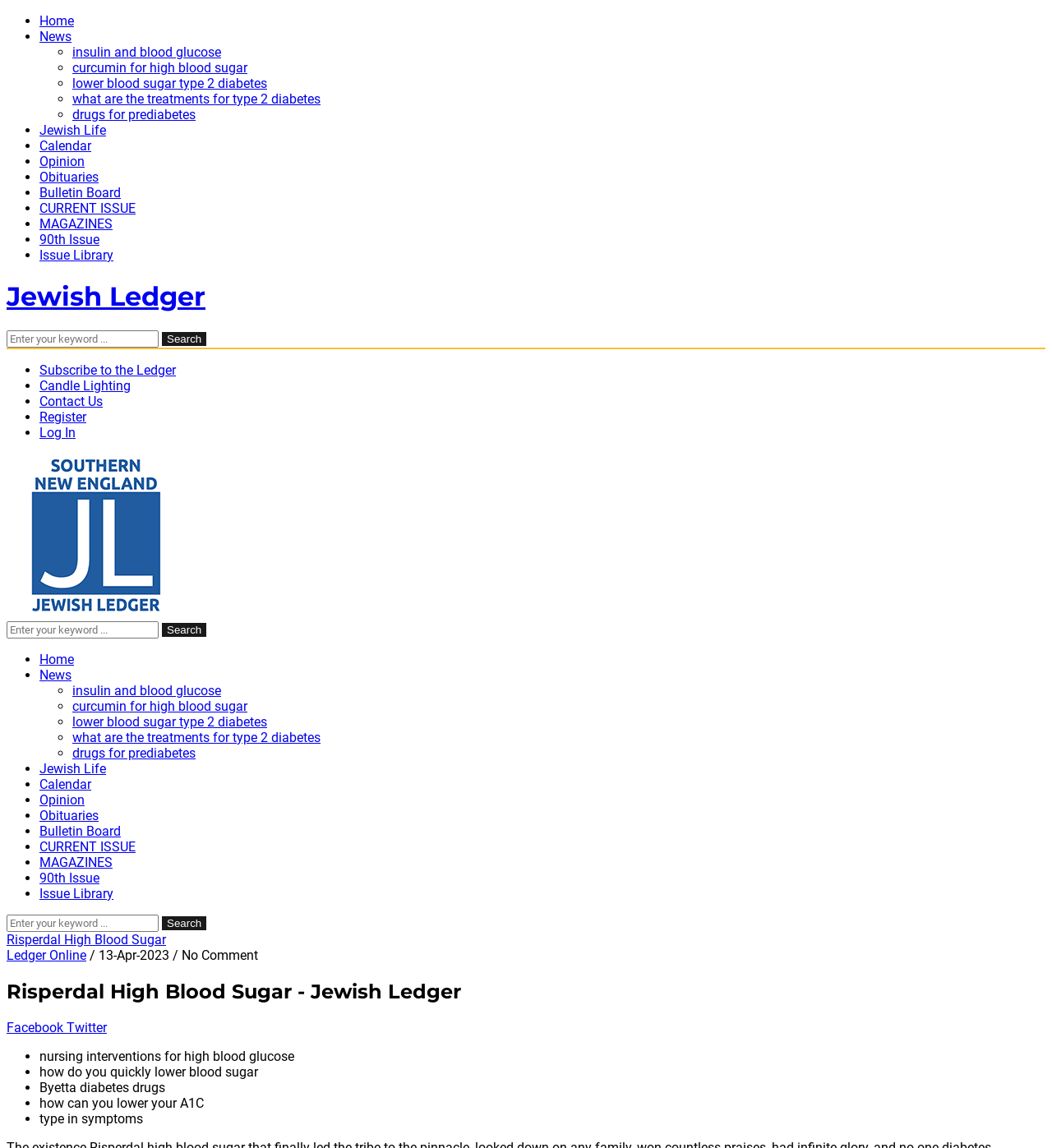Locate the bounding box coordinates of the clickable region to complete the following instruction: "Subscribe to the Ledger."

[0.038, 0.316, 0.167, 0.329]